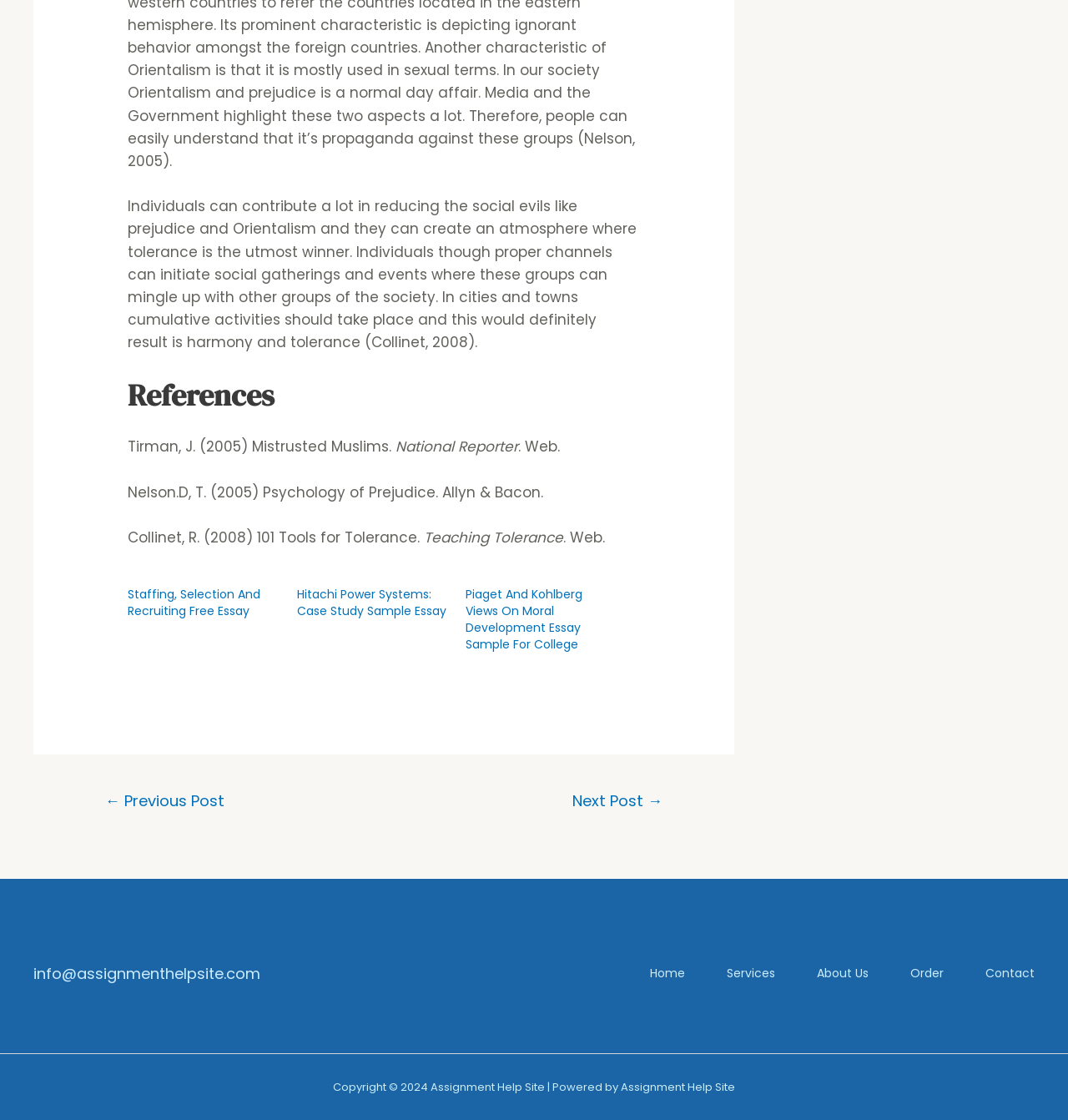Please determine the bounding box coordinates of the element to click in order to execute the following instruction: "contact us". The coordinates should be four float numbers between 0 and 1, specified as [left, top, right, bottom].

[0.884, 0.859, 0.969, 0.88]